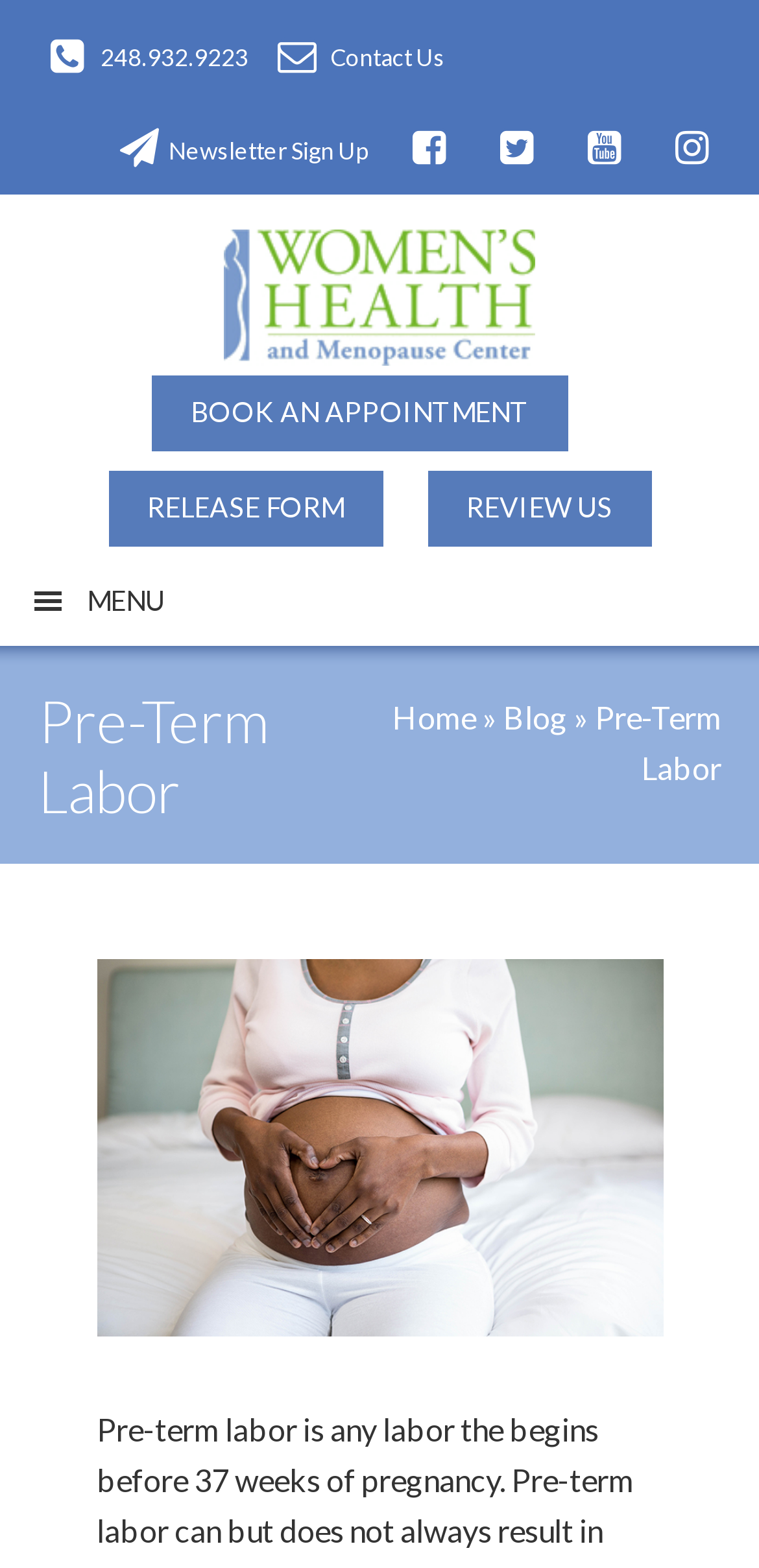Locate the UI element that matches the description parent_node: Newsletter Sign Up in the webpage screenshot. Return the bounding box coordinates in the format (top-left x, top-left y, bottom-right x, bottom-right y), with values ranging from 0 to 1.

[0.771, 0.071, 0.822, 0.112]